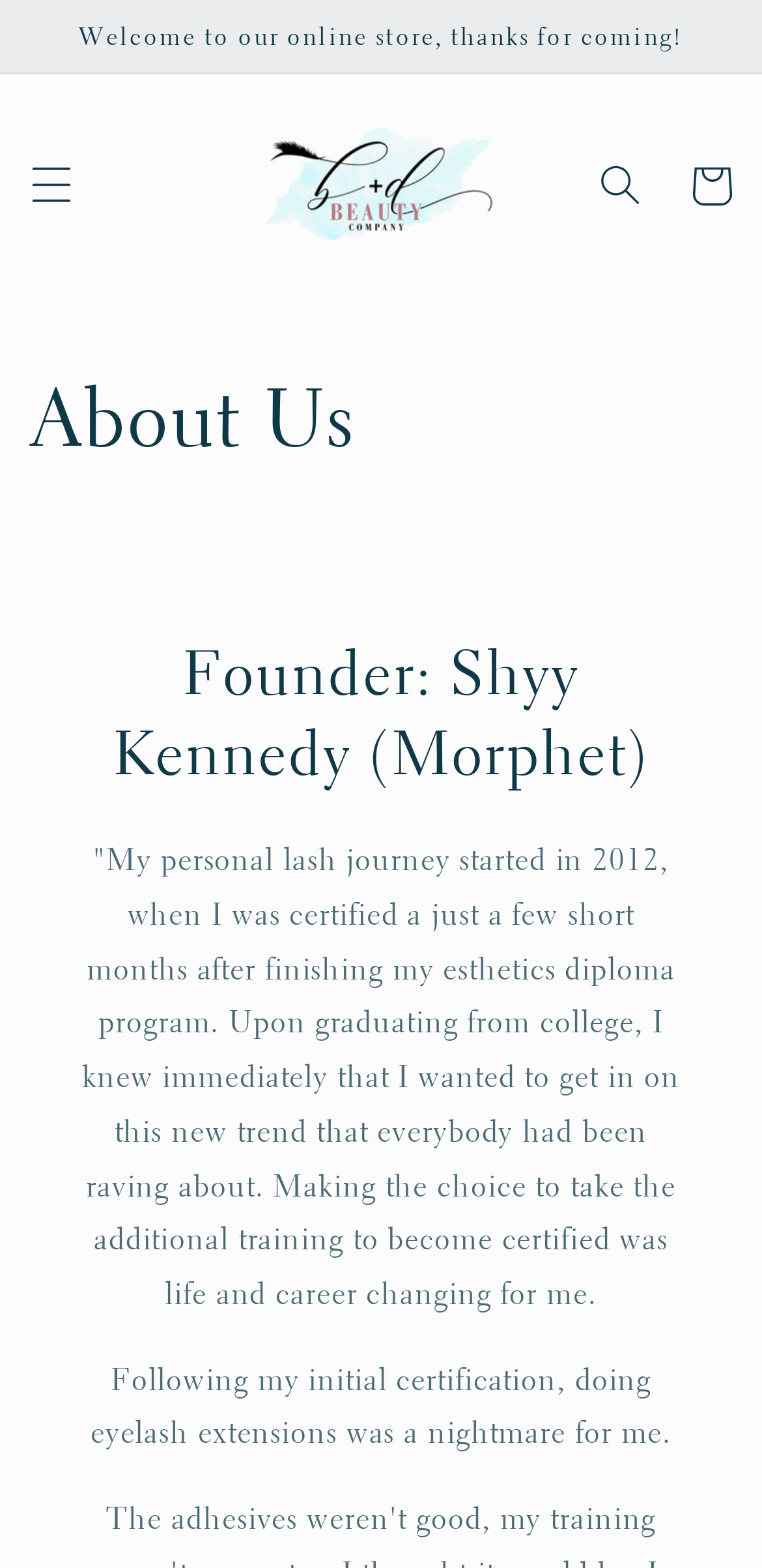Provide an in-depth caption for the elements present on the webpage.

The webpage is about bdbeautyco, an online store. At the top, there is an announcement region that spans the entire width of the page, containing a welcoming message. Below this, on the left side, there is a menu button labeled "Menu". On the right side, there is a search button and a cart link. 

In the middle of the page, there is a logo of bdbeautyco, which is an image. Below the logo, there is a heading that reads "About Us". Underneath this heading, there is another heading that introduces the founder, Shyy Kennedy (Morphet). 

The founder's story is presented in two paragraphs of text. The first paragraph describes how Shyy Kennedy started her lash journey in 2012 and became certified. The second paragraph continues the story, mentioning that doing eyelash extensions was initially a nightmare for her.